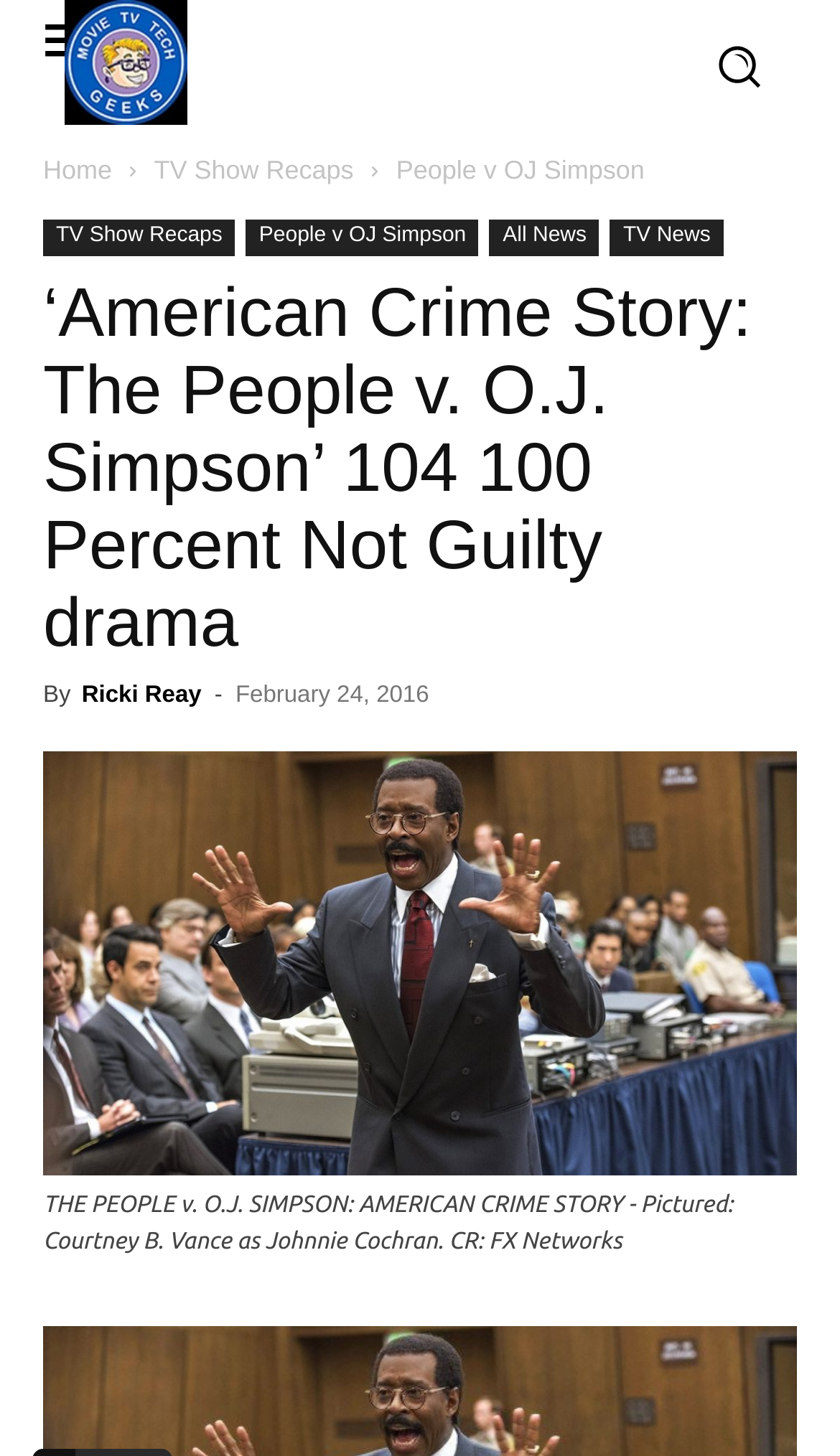Can you specify the bounding box coordinates for the region that should be clicked to fulfill this instruction: "Click the 'TV Show Recaps' link".

[0.183, 0.106, 0.421, 0.127]